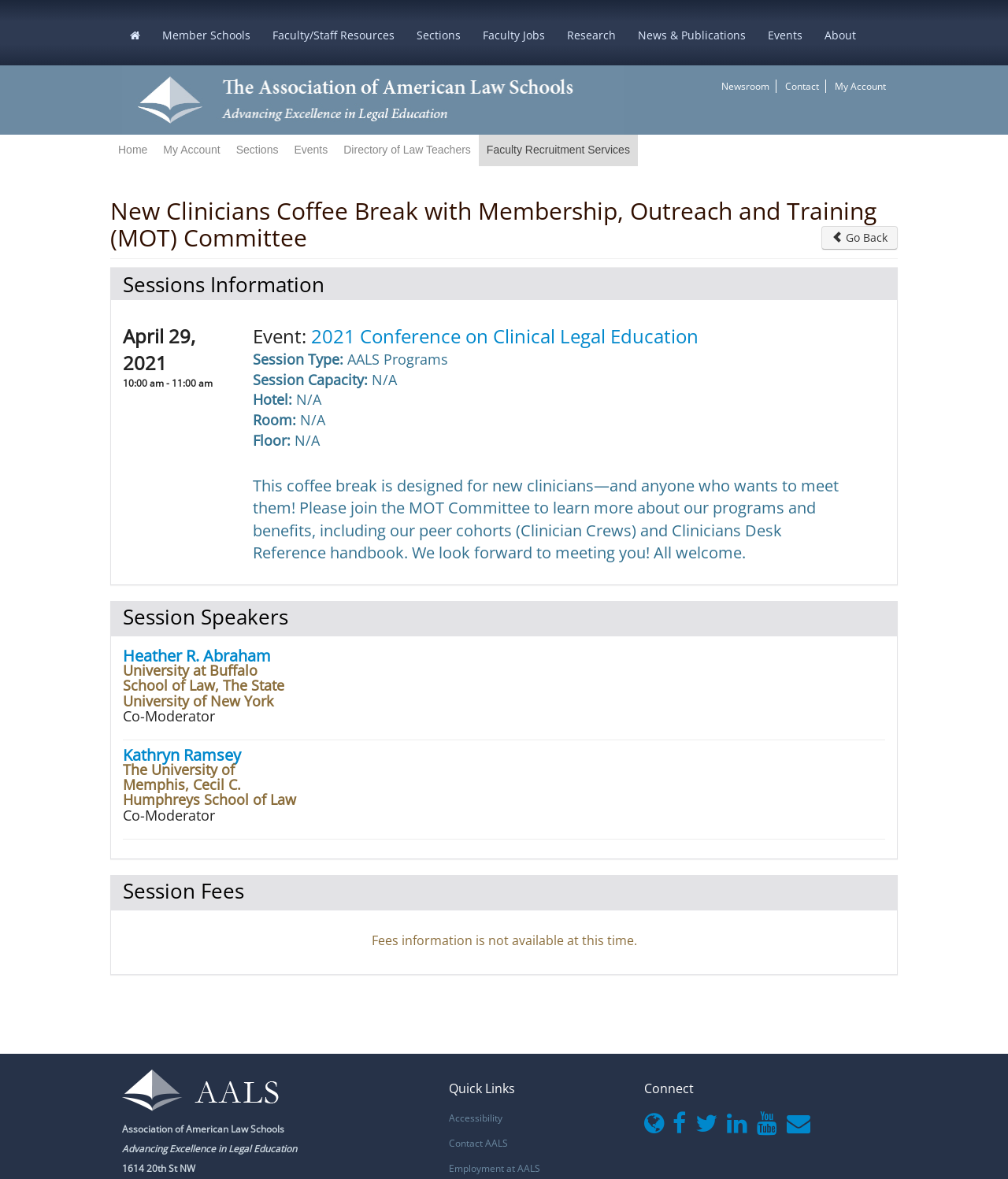Provide the bounding box coordinates of the section that needs to be clicked to accomplish the following instruction: "Click the 'Heather R. Abraham' link."

[0.122, 0.547, 0.269, 0.565]